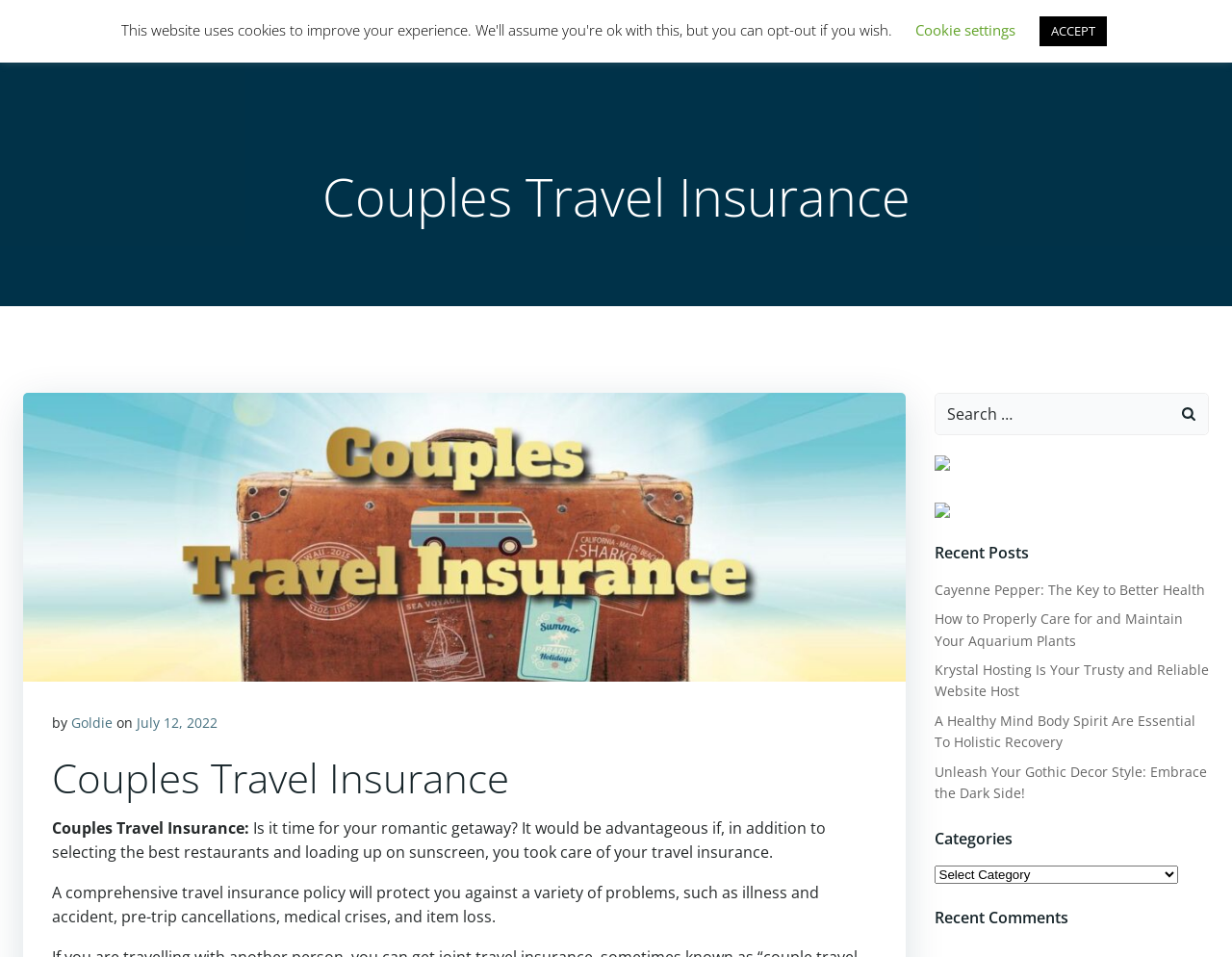What type of content is featured in the 'Recent Posts' section?
Use the information from the screenshot to give a comprehensive response to the question.

The 'Recent Posts' section is located in the middle of the webpage, and it features a list of links with titles such as 'Cayenne Pepper: The Key to Better Health' and 'How to Properly Care for and Maintain Your Aquarium Plants'. These titles suggest that the content featured in this section are articles or blog posts related to various topics.